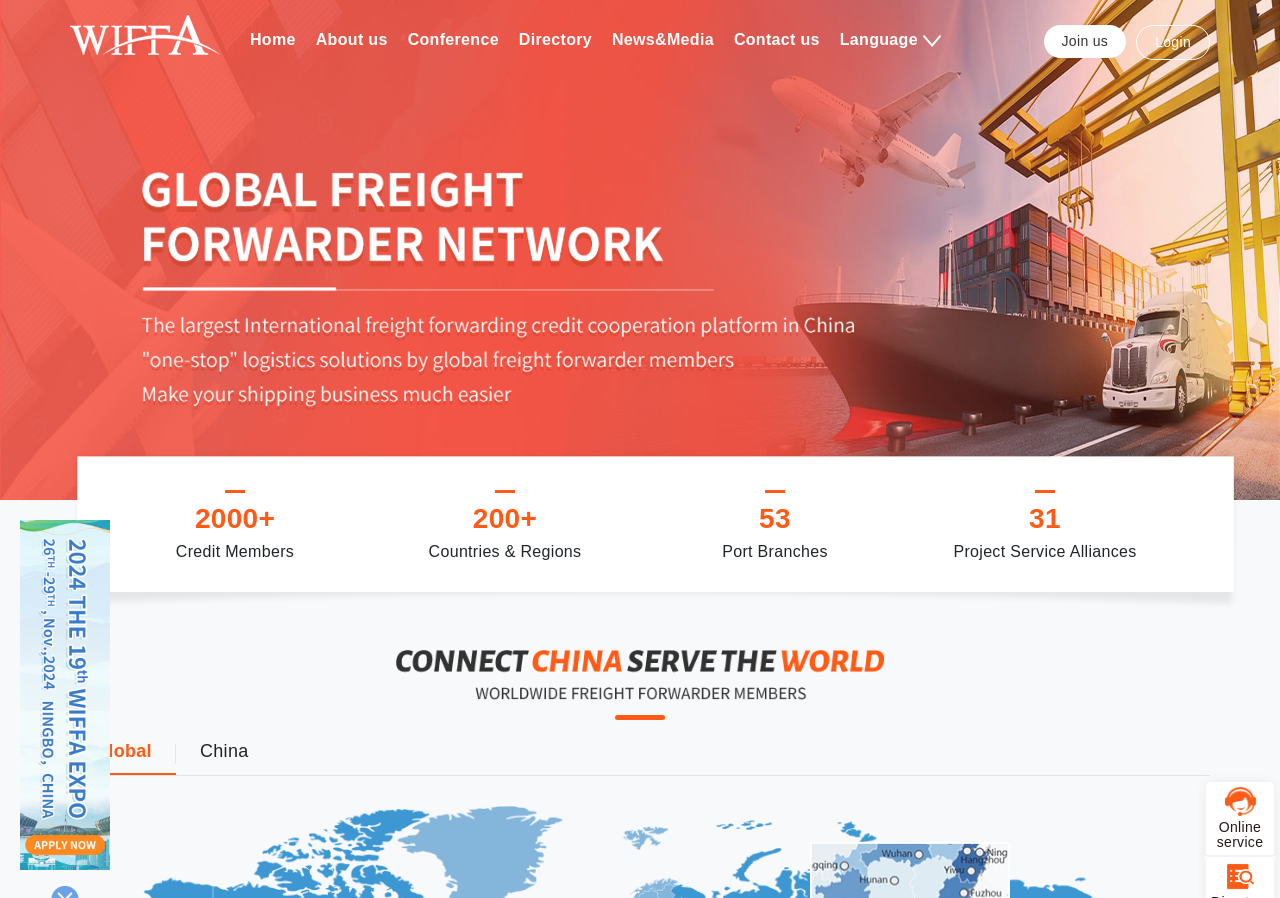Please find the bounding box coordinates of the element that you should click to achieve the following instruction: "Access Online service". The coordinates should be presented as four float numbers between 0 and 1: [left, top, right, bottom].

[0.941, 0.87, 0.996, 0.953]